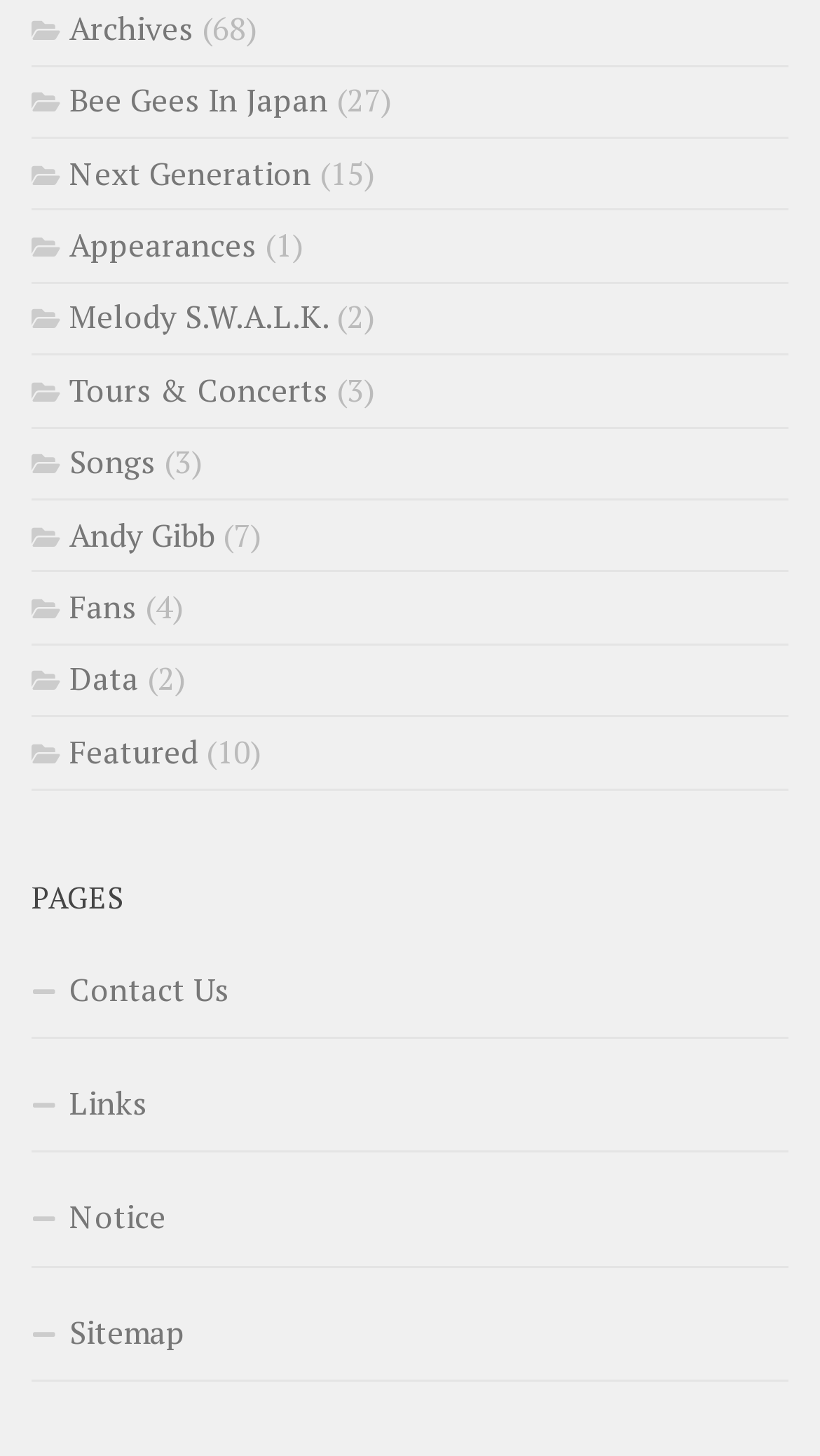Using the description "Melody S.W.A.L.K.", predict the bounding box of the relevant HTML element.

[0.038, 0.203, 0.4, 0.232]